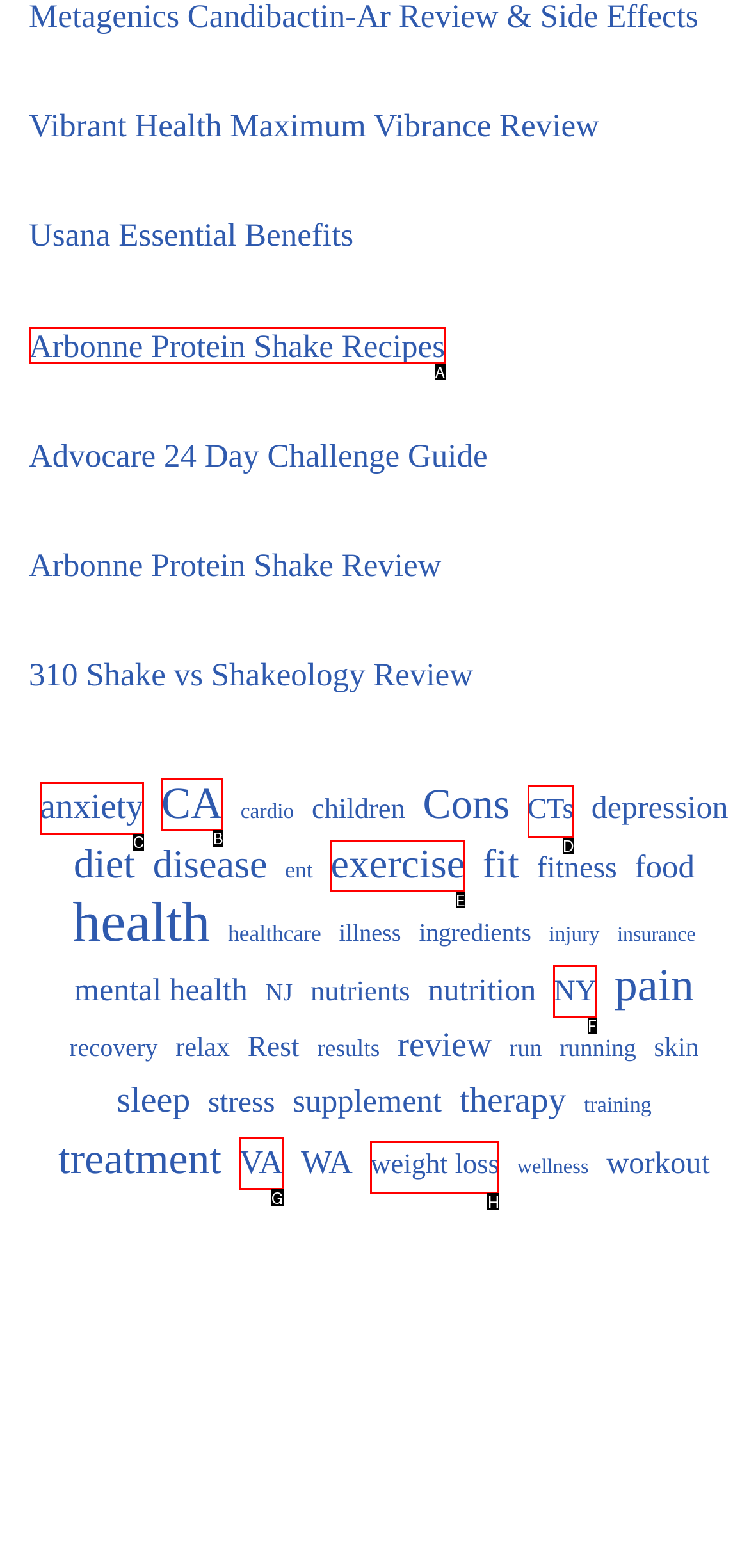Choose the HTML element to click for this instruction: View anxiety related items Answer with the letter of the correct choice from the given options.

C